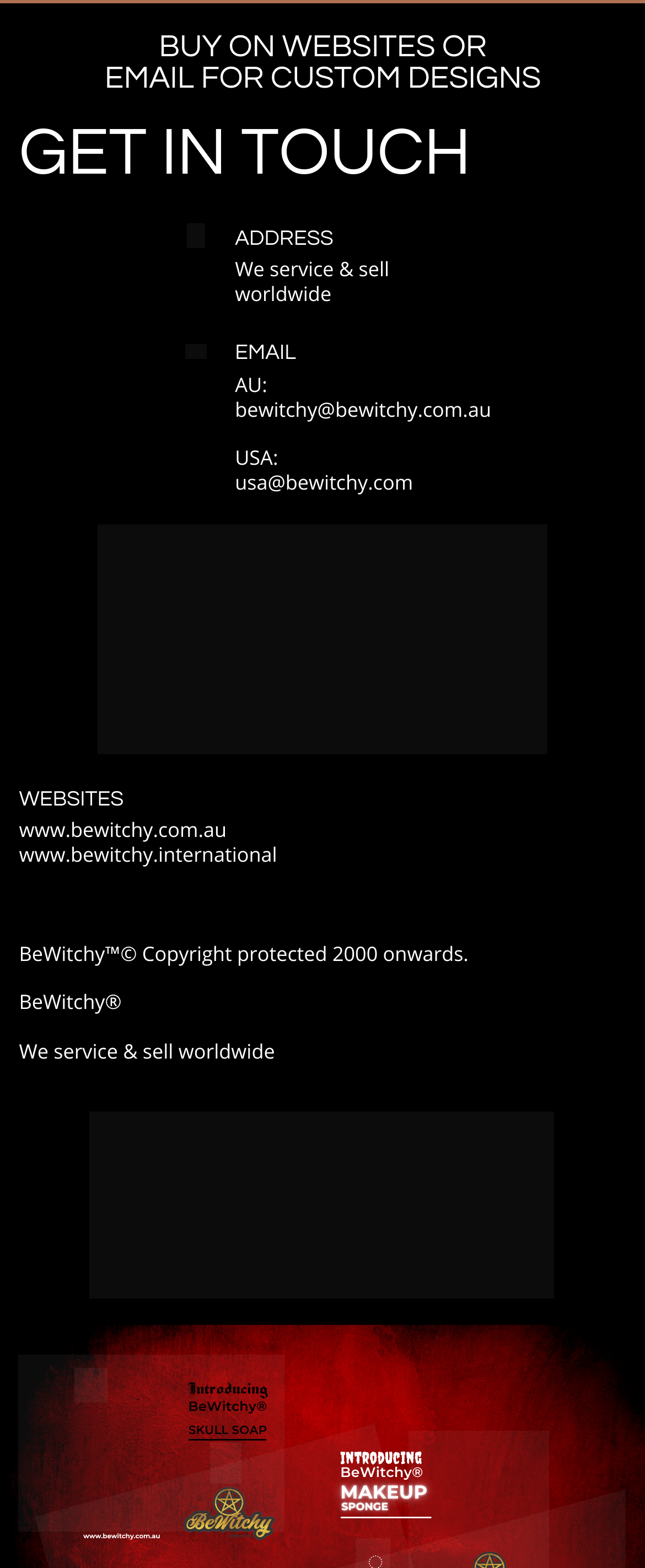What is the product being introduced?
Please give a detailed and elaborate answer to the question based on the image.

I found the product being introduced by looking at the StaticText element with the OCR text 'SKULL SOAP' which is located at the bounding box coordinates [0.292, 0.907, 0.414, 0.917].